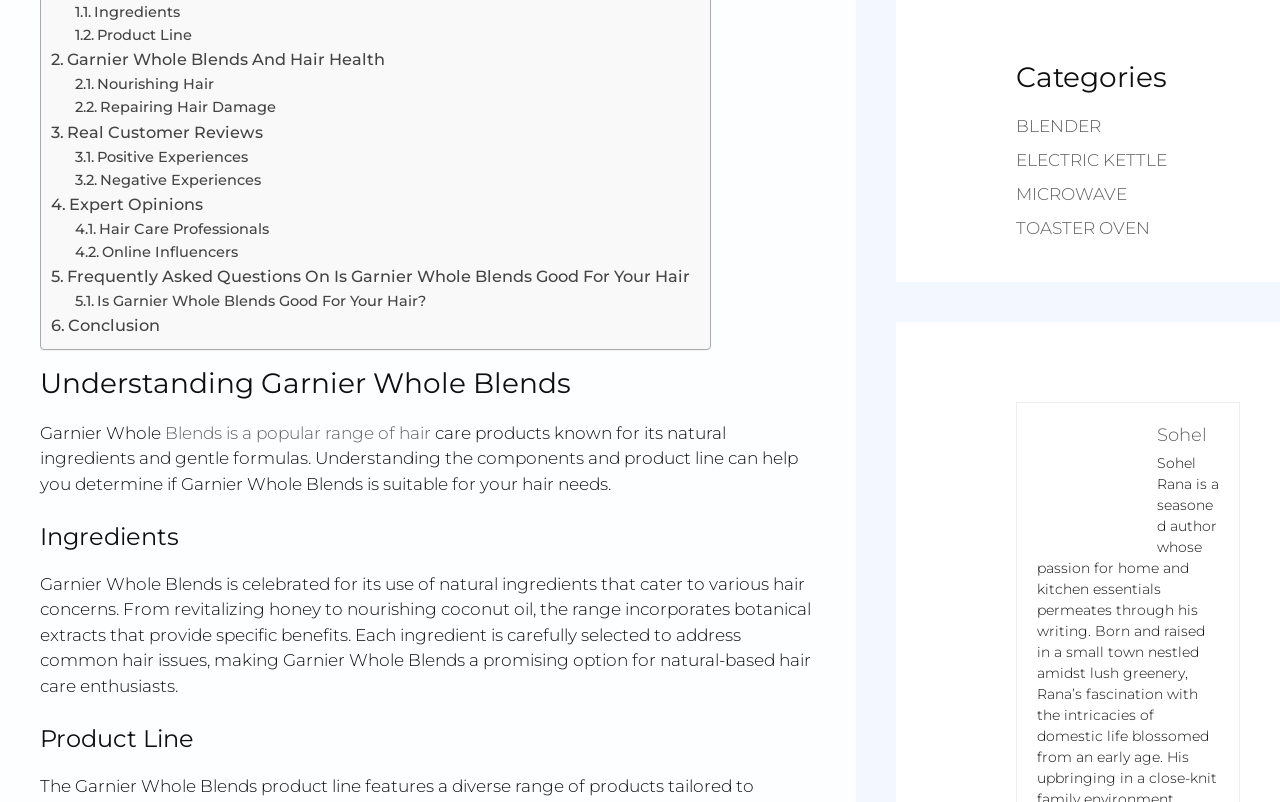Pinpoint the bounding box coordinates of the clickable area needed to execute the instruction: "Learn about 'Hair Care Professionals'". The coordinates should be specified as four float numbers between 0 and 1, i.e., [left, top, right, bottom].

[0.059, 0.272, 0.21, 0.301]